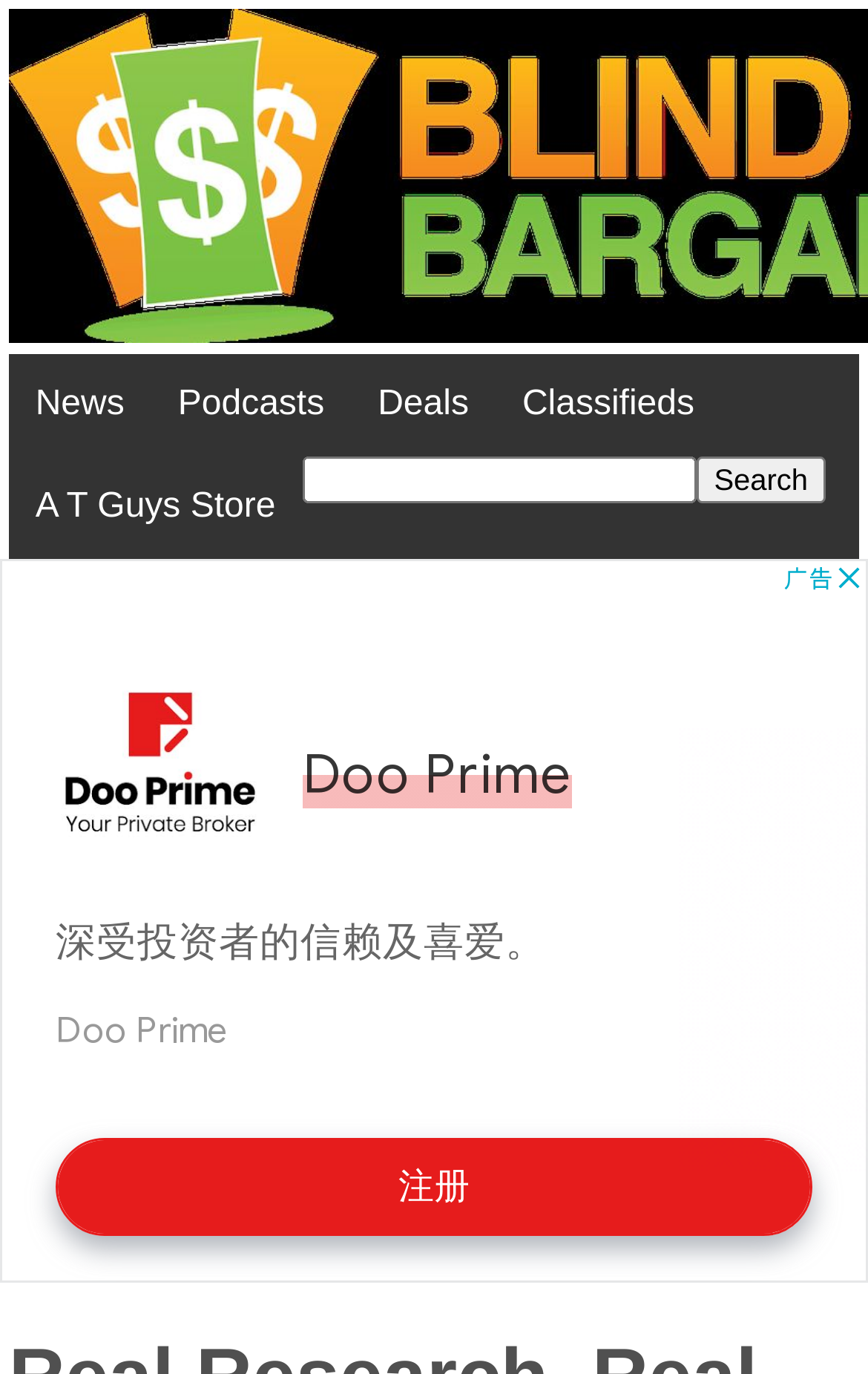Determine the bounding box for the UI element described here: ".jpg image".

None